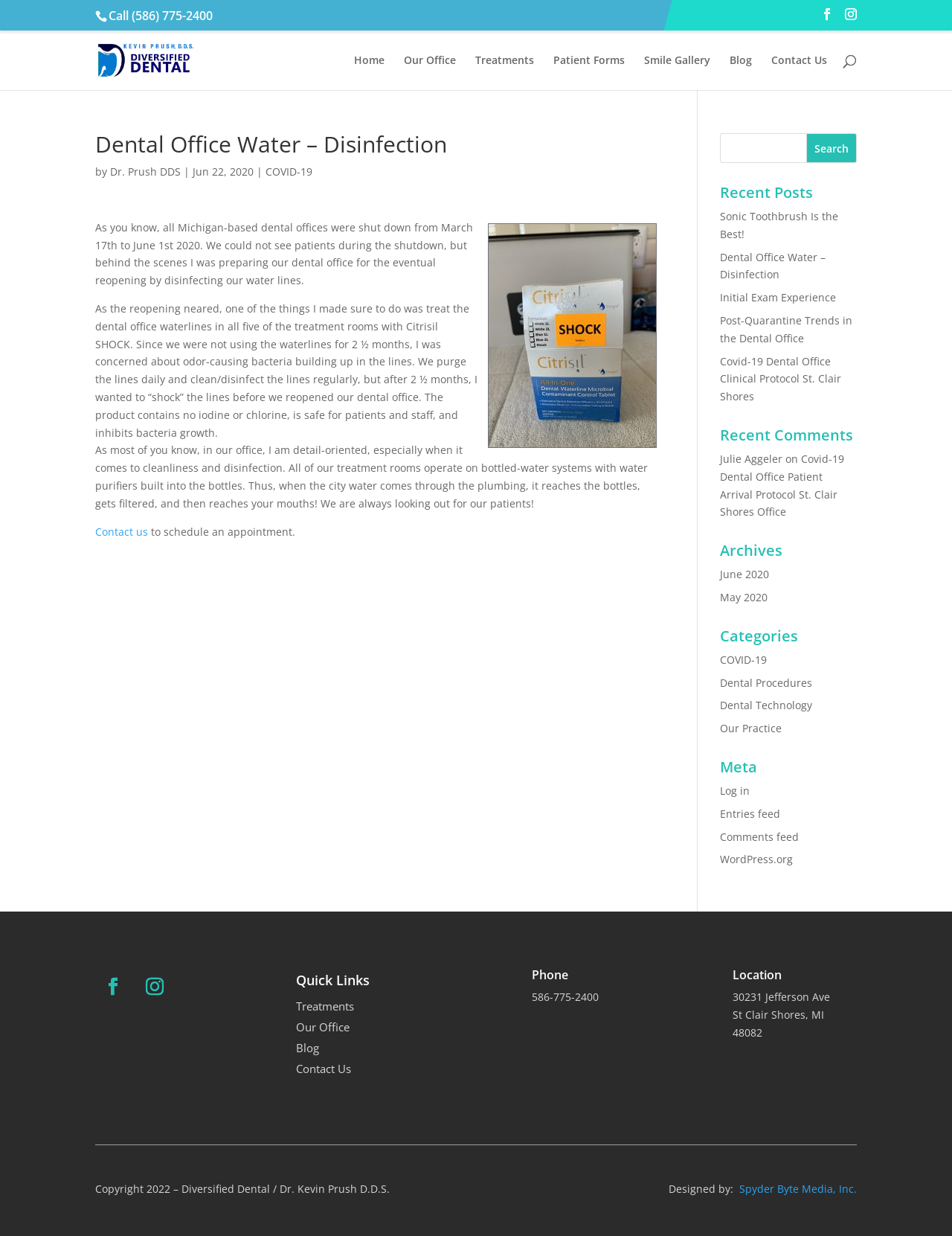Provide a one-word or short-phrase answer to the question:
What is the name of the dentist?

Dr. Kevin Prush D.D.S.